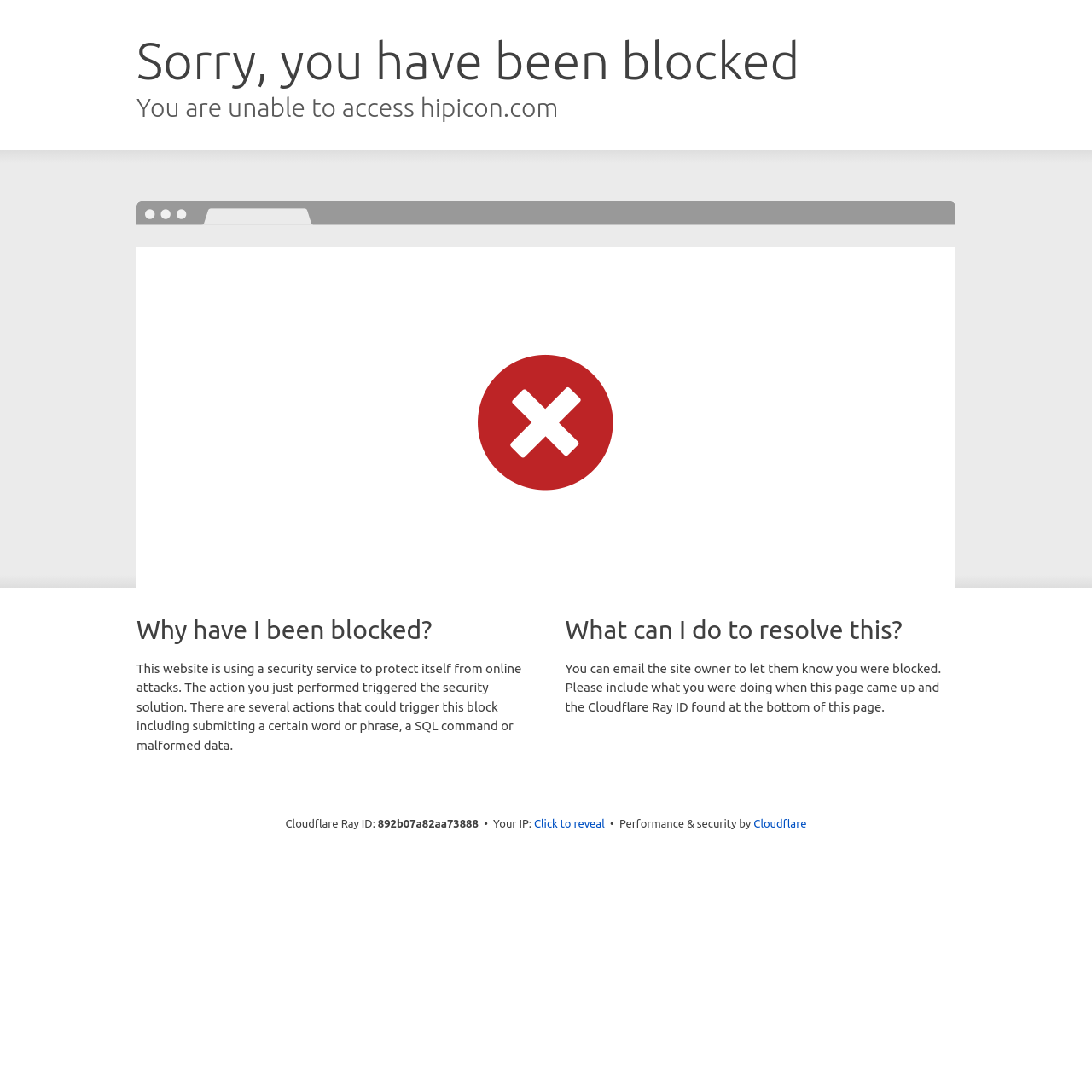Give a succinct answer to this question in a single word or phrase: 
What is the reason for being blocked?

Security solution triggered